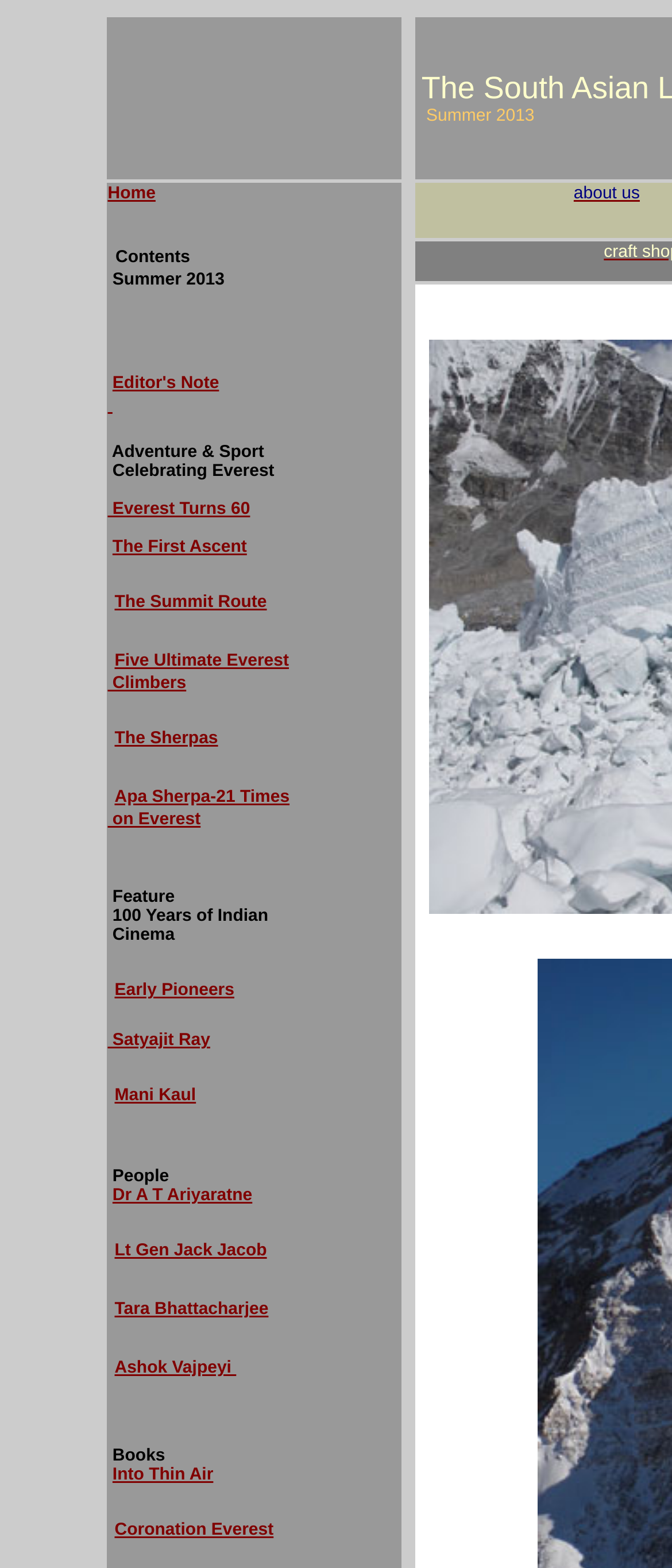Find the bounding box coordinates of the element you need to click on to perform this action: 'Click on Home'. The coordinates should be represented by four float values between 0 and 1, in the format [left, top, right, bottom].

[0.16, 0.112, 0.232, 0.131]